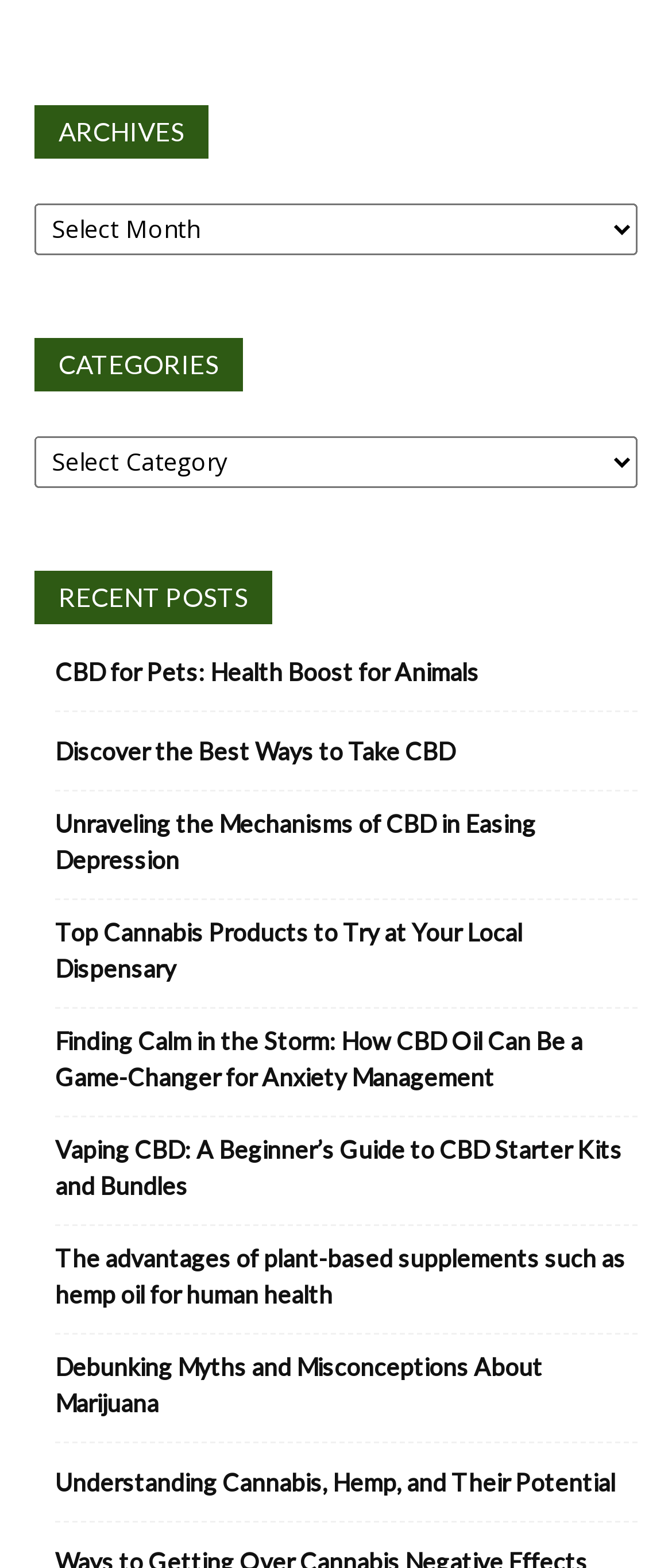How many recent posts are there?
Answer the question with a single word or phrase by looking at the picture.

8